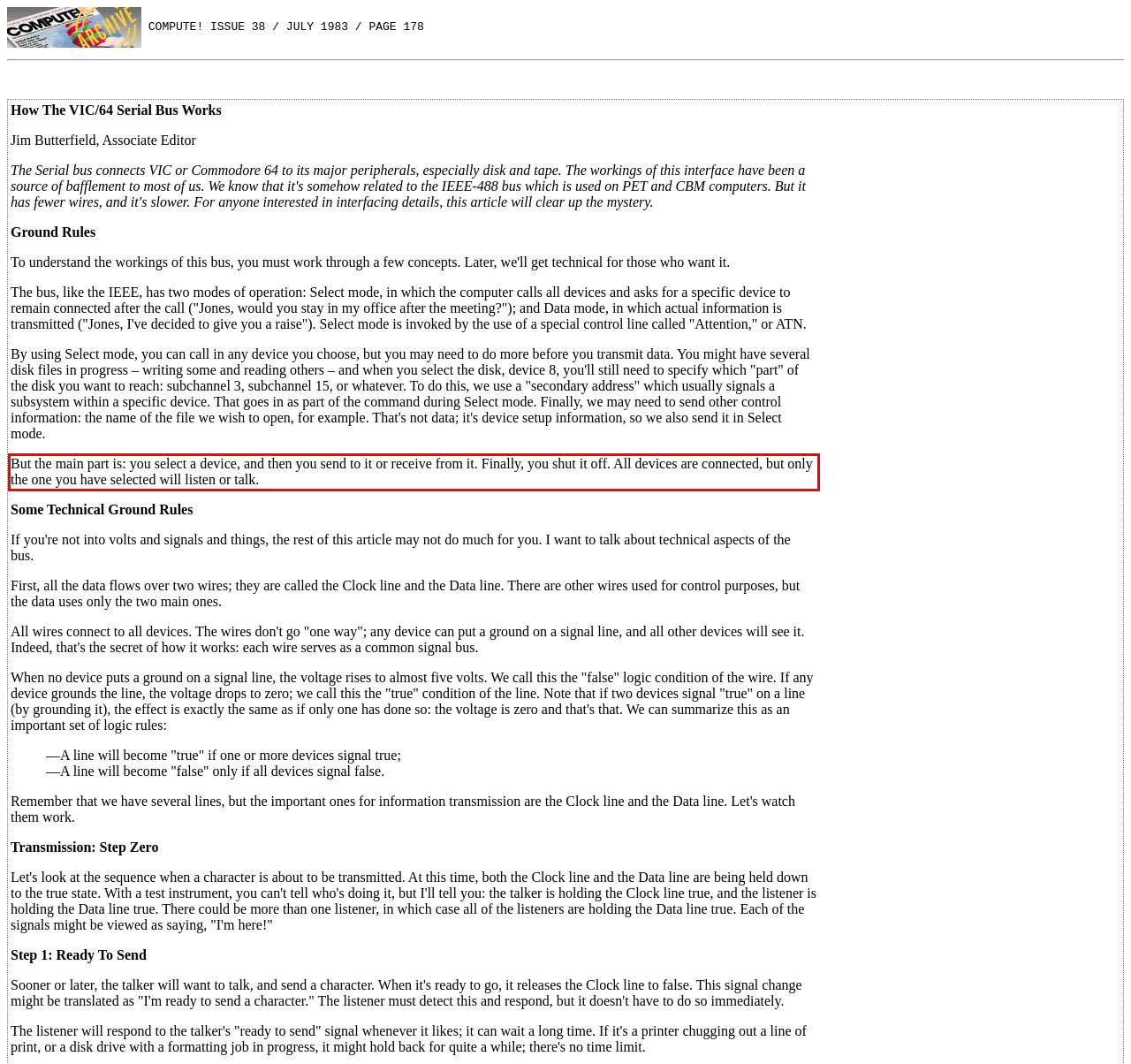Review the webpage screenshot provided, and perform OCR to extract the text from the red bounding box.

But the main part is: you select a device, and then you send to it or receive from it. Finally, you shut it off. All devices are connected, but only the one you have selected will listen or talk.